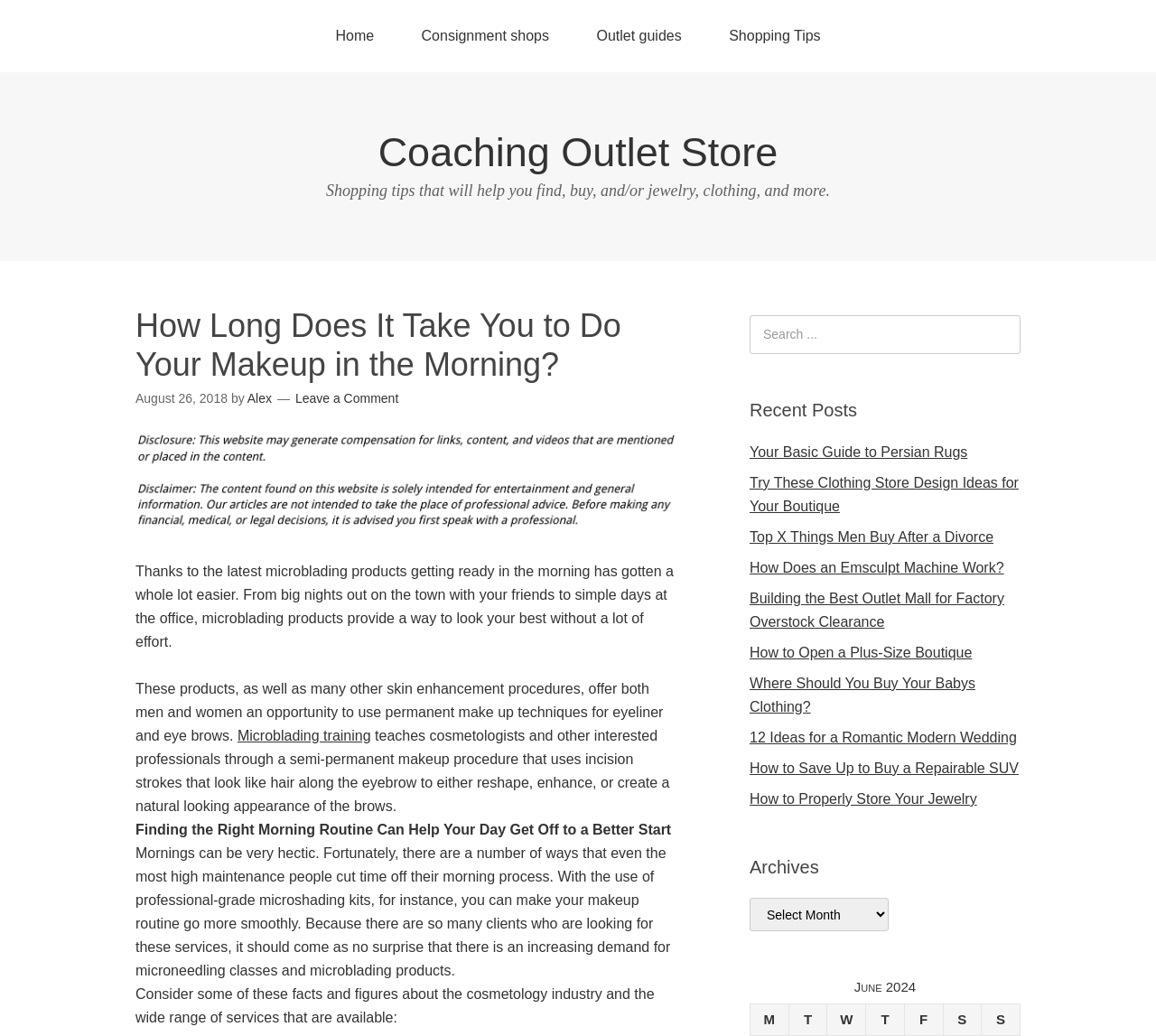Provide your answer to the question using just one word or phrase: What is the section below the search bar?

Recent Posts